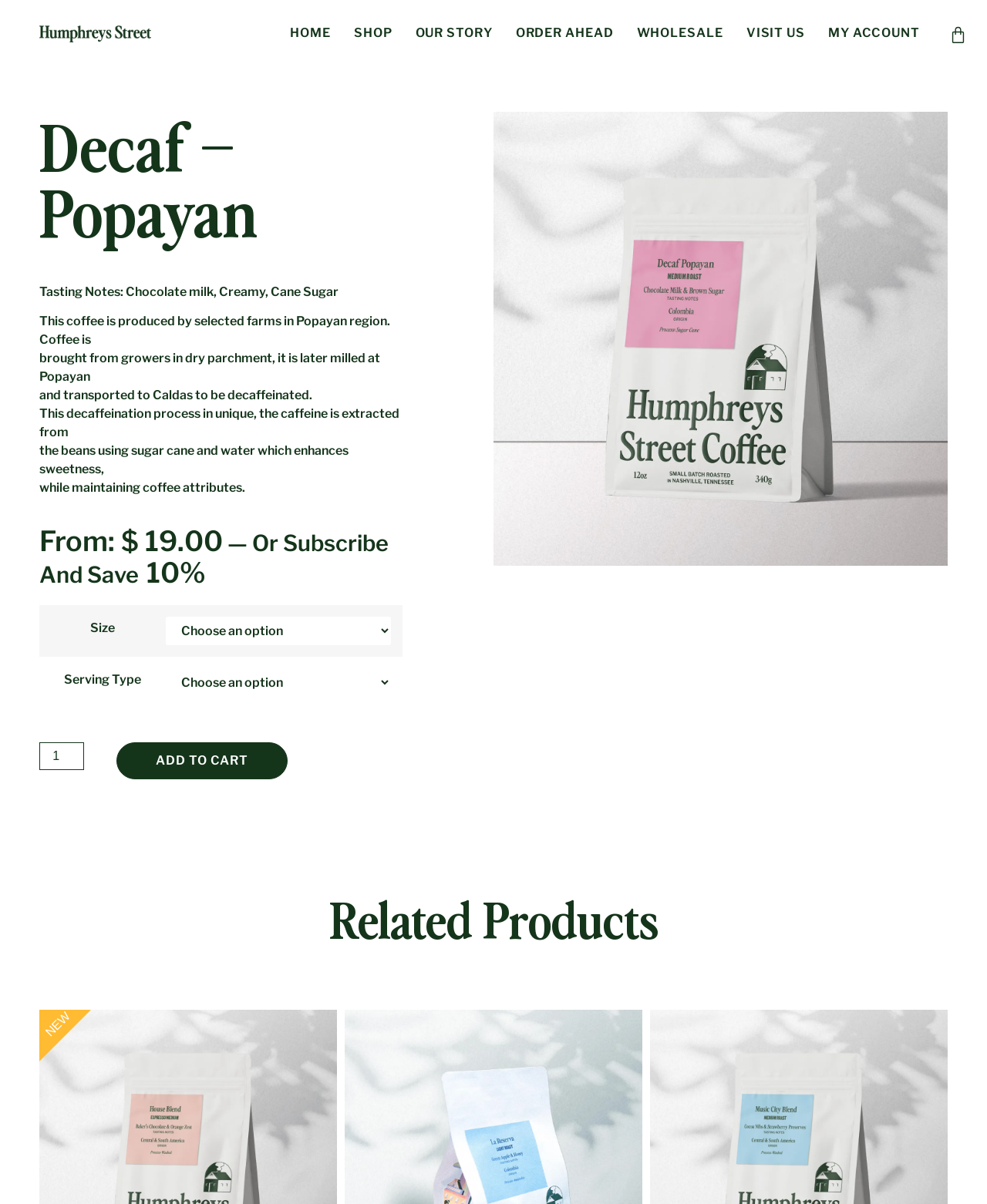Determine the bounding box coordinates of the section I need to click to execute the following instruction: "View the related products". Provide the coordinates as four float numbers between 0 and 1, i.e., [left, top, right, bottom].

[0.04, 0.738, 0.96, 0.788]